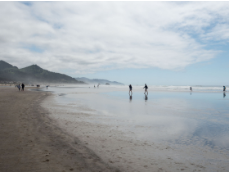Explain the image thoroughly, highlighting all key elements.

The image captures a serene beach scene along the Oregon coast, showcasing an expansive stretch of sandy shoreline bordered by gentle waves. In the foreground, several people are leisurely walking along the water's edge, their reflections shimmering on the wet sand. The backdrop features lush, rolling hills shrouded in a light mist, contributing to the tranquil atmosphere of the landscape. Above, the sky is a canvas of soft clouds scattered across a bright blue expanse, hinting at a beautiful day for a coastal escape. This picturesque setting encapsulates the natural beauty and relaxed vibe characteristic of the Oregon coast, inviting viewers to imagine a peaceful day spent by the ocean.